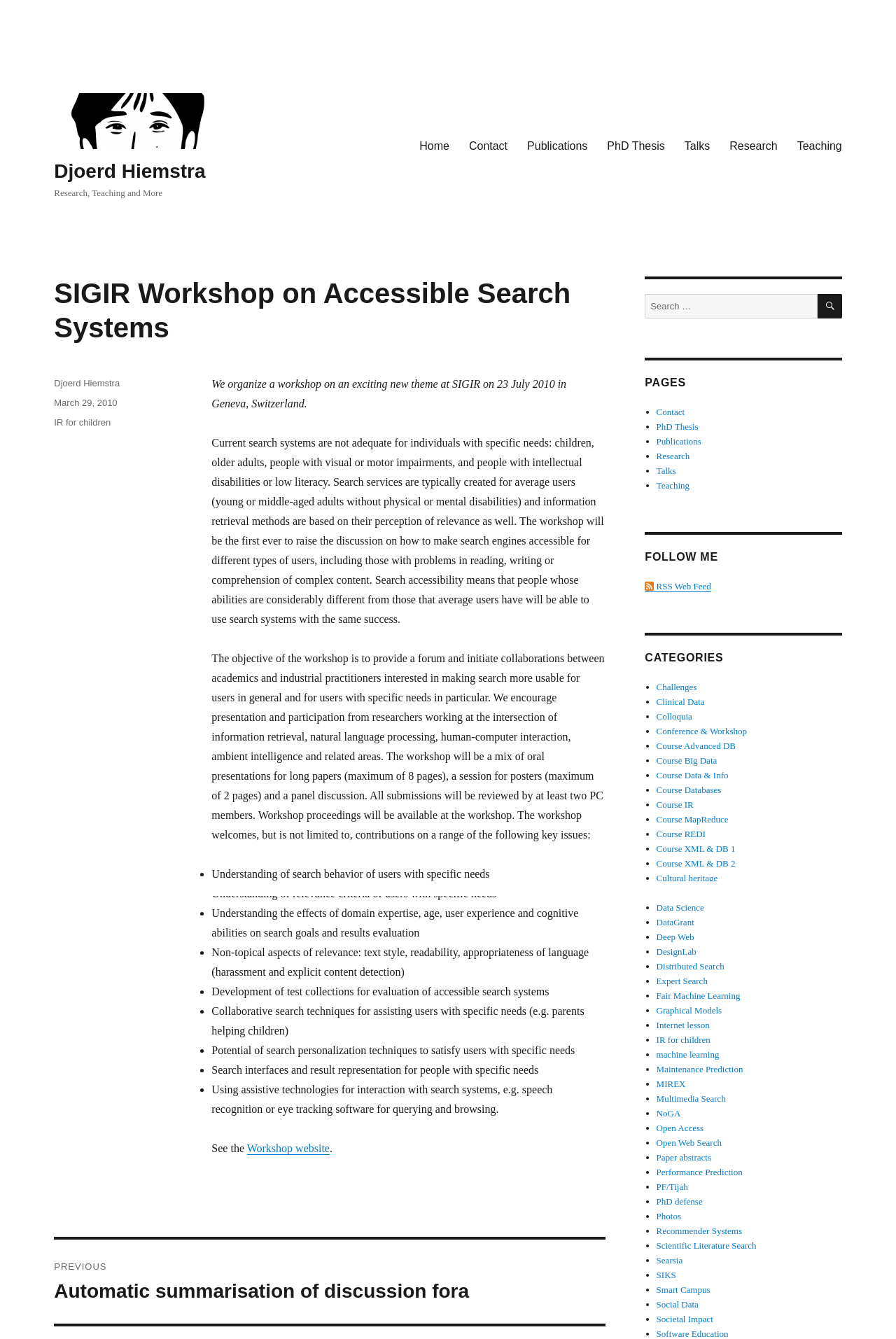Please mark the bounding box coordinates of the area that should be clicked to carry out the instruction: "Click on the 'Home' link".

[0.457, 0.098, 0.512, 0.12]